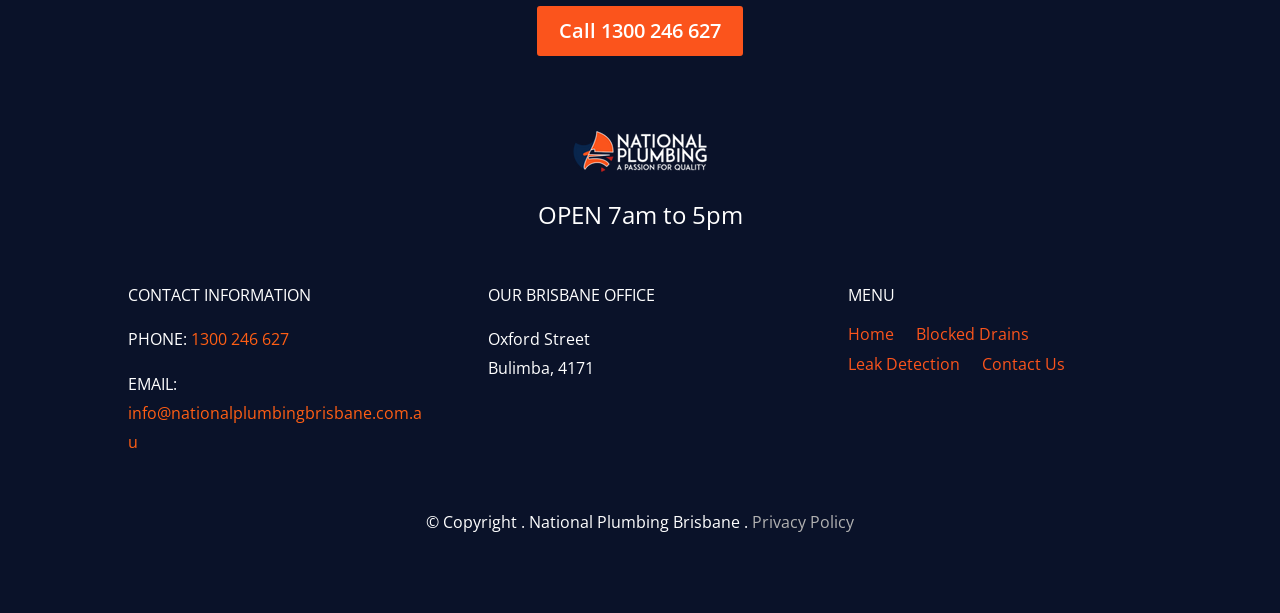Please find the bounding box coordinates of the element that needs to be clicked to perform the following instruction: "Call the phone number". The bounding box coordinates should be four float numbers between 0 and 1, represented as [left, top, right, bottom].

[0.149, 0.536, 0.226, 0.572]